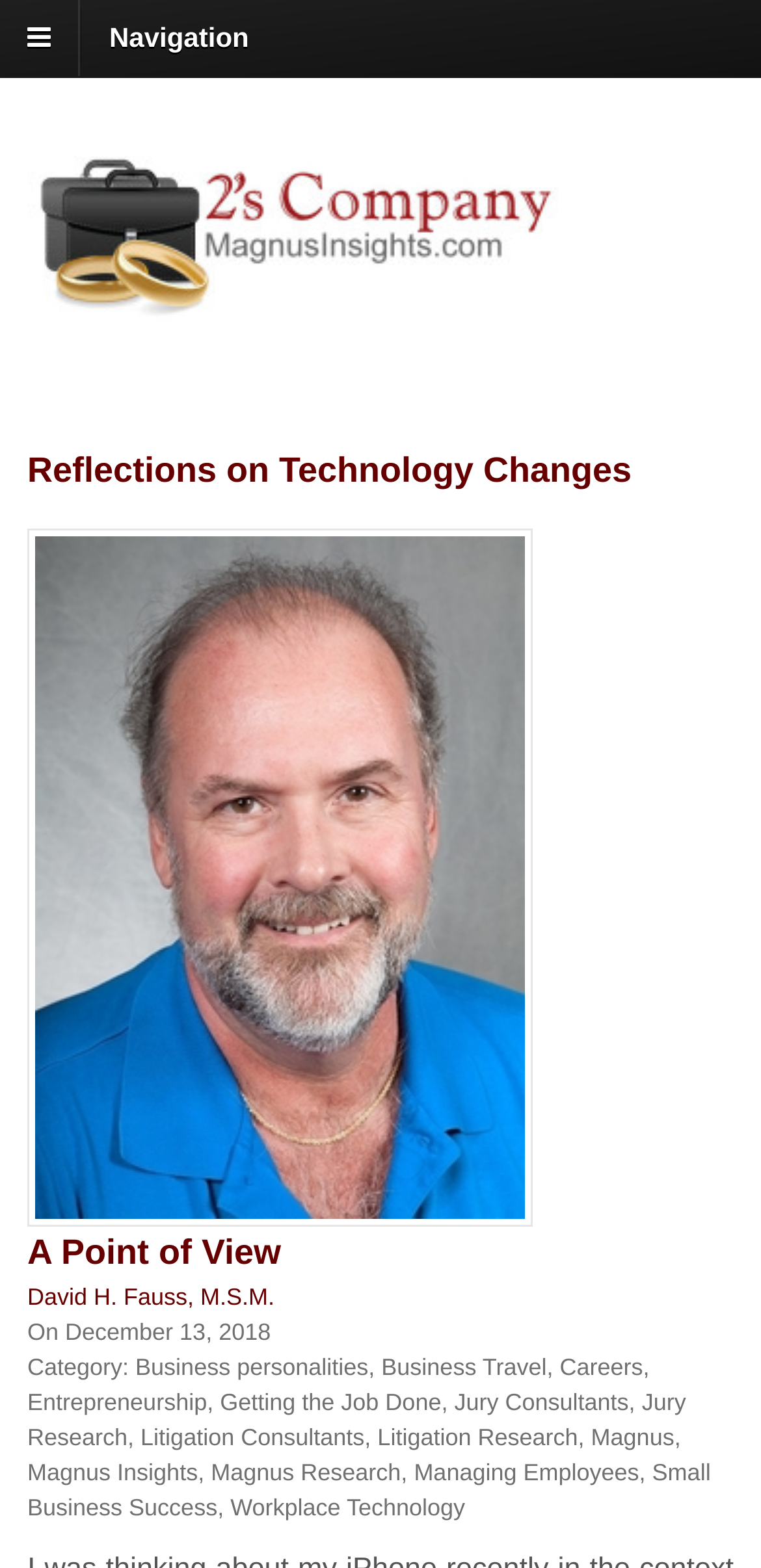Identify the bounding box coordinates for the UI element described as: "Navigation". The coordinates should be provided as four floats between 0 and 1: [left, top, right, bottom].

[0.105, 0.005, 0.363, 0.043]